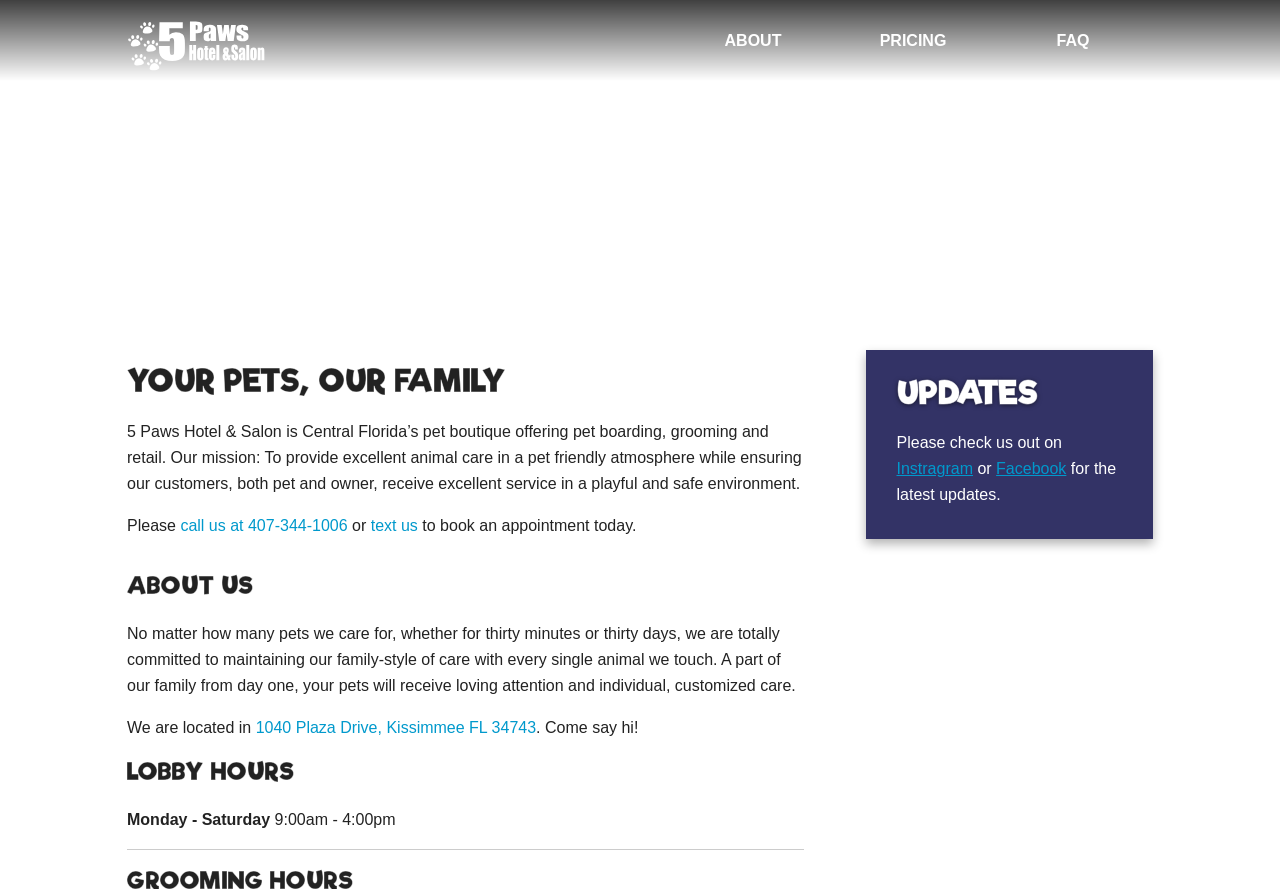Find the bounding box coordinates for the element that must be clicked to complete the instruction: "Check the lobby hours". The coordinates should be four float numbers between 0 and 1, indicated as [left, top, right, bottom].

[0.099, 0.856, 0.628, 0.885]